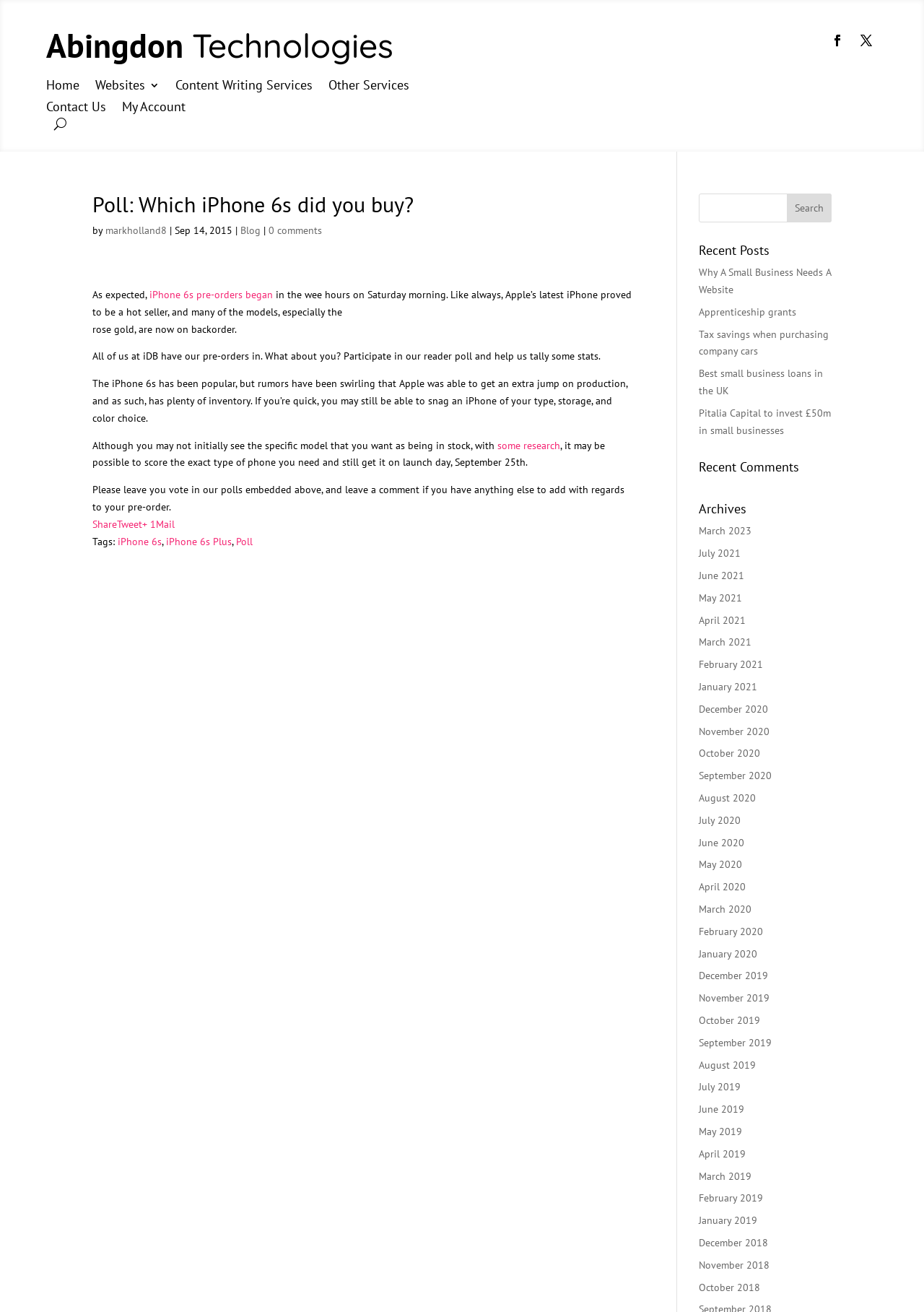Find the bounding box coordinates of the clickable area that will achieve the following instruction: "Read the 'who am i?' section".

None